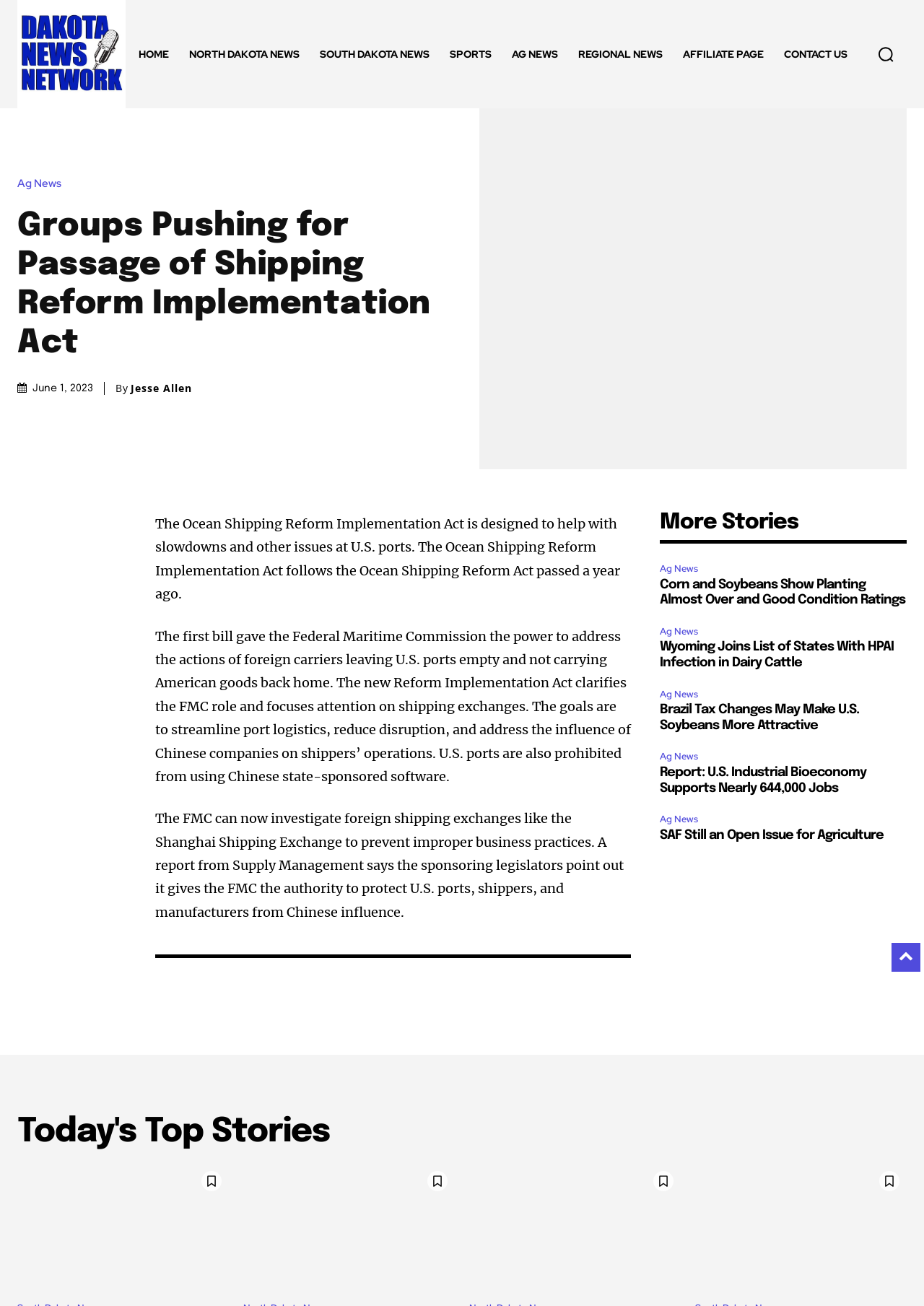Please find the bounding box for the following UI element description. Provide the coordinates in (top-left x, top-left y, bottom-right x, bottom-right y) format, with values between 0 and 1: South Dakota News

[0.335, 0.019, 0.476, 0.064]